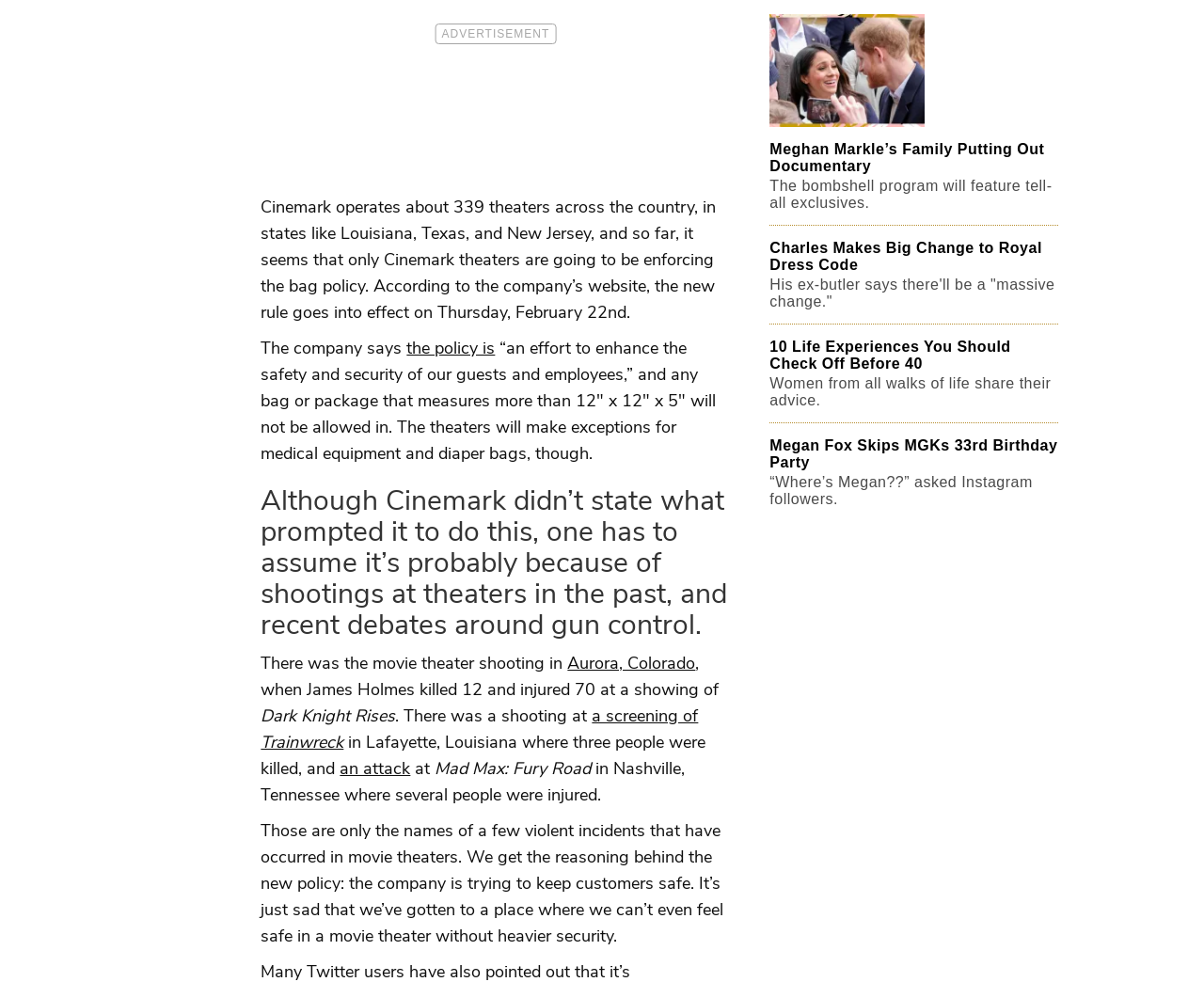Please identify the bounding box coordinates of the area that needs to be clicked to fulfill the following instruction: "Search this website."

None